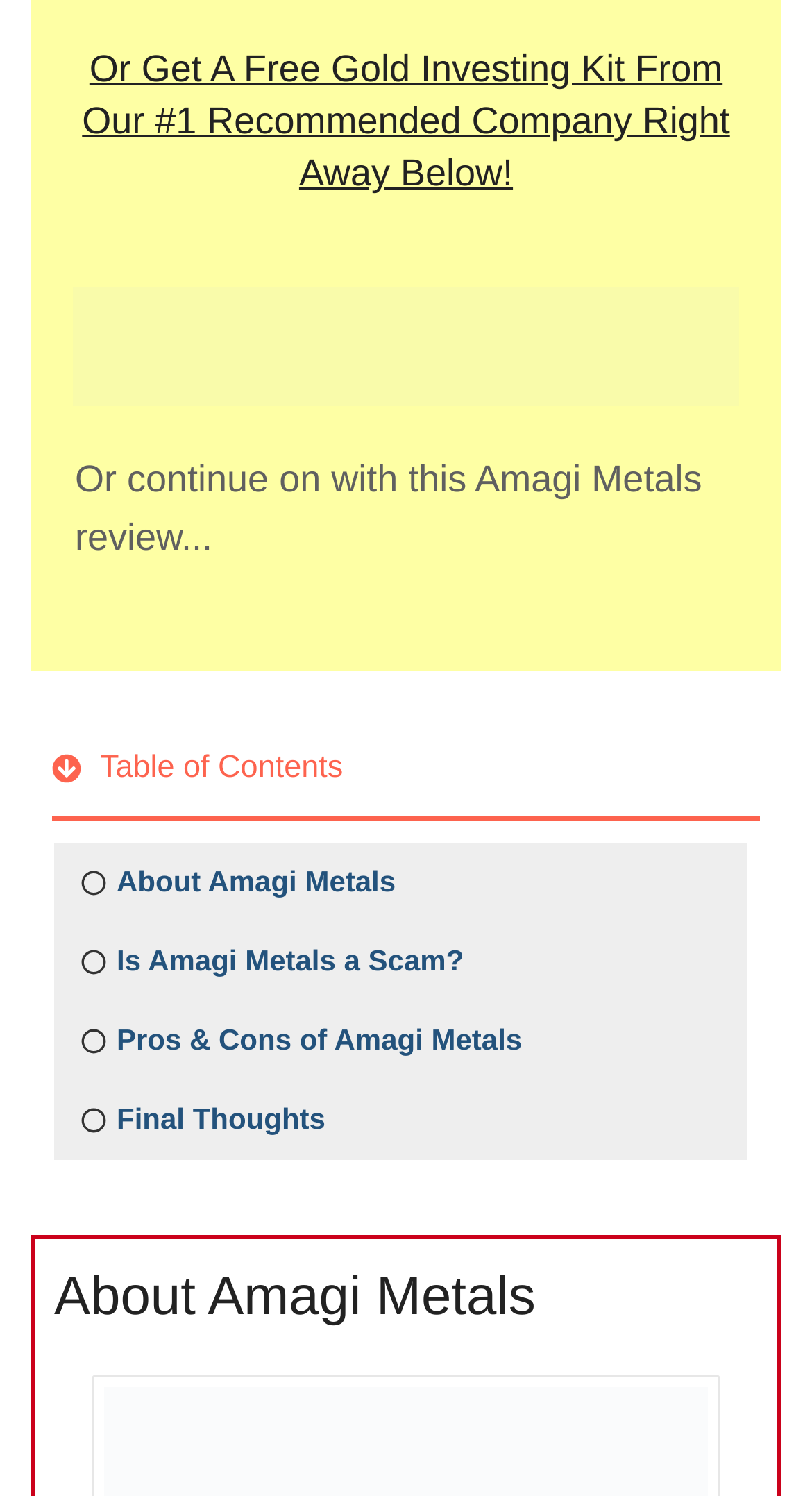How many links are there in the table of contents? Based on the image, give a response in one word or a short phrase.

4